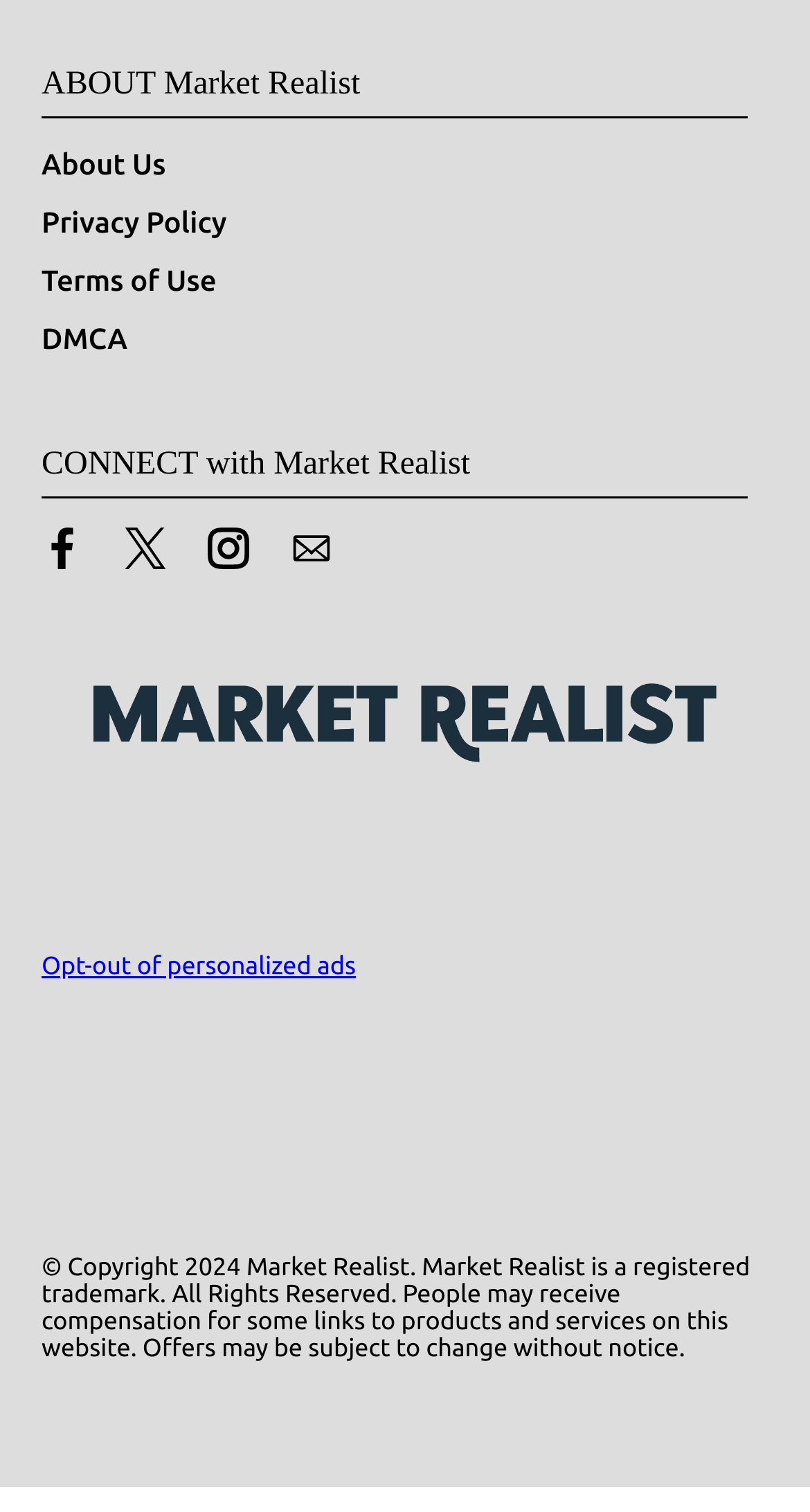Locate the bounding box coordinates of the clickable region necessary to complete the following instruction: "Click on About Us". Provide the coordinates in the format of four float numbers between 0 and 1, i.e., [left, top, right, bottom].

[0.051, 0.097, 0.205, 0.119]